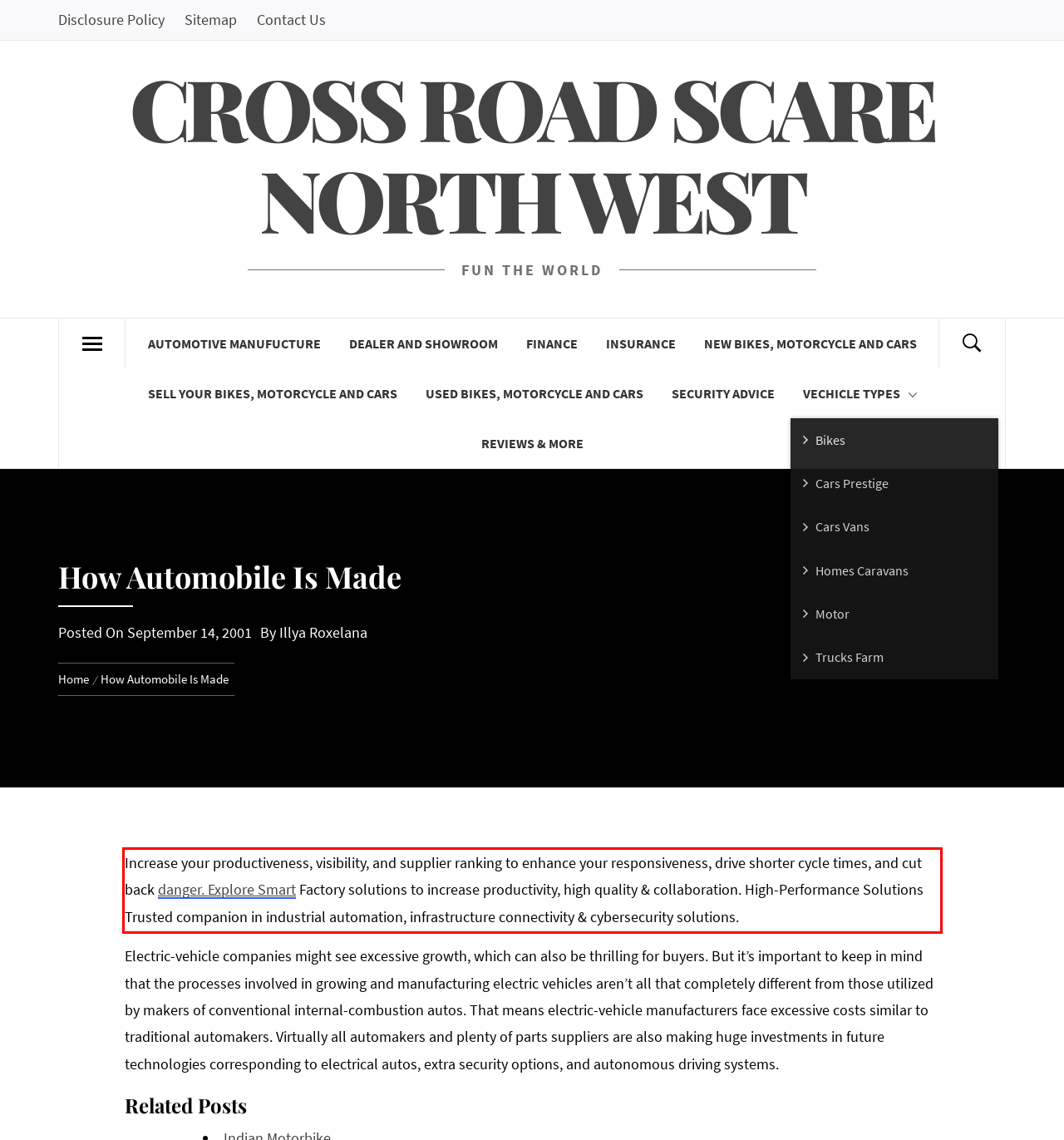Observe the screenshot of the webpage, locate the red bounding box, and extract the text content within it.

Increase your productiveness, visibility, and supplier ranking to enhance your responsiveness, drive shorter cycle times, and cut back danger. Explore Smart Factory solutions to increase productivity, high quality & collaboration. High-Performance Solutions Trusted companion in industrial automation, infrastructure connectivity & cybersecurity solutions.